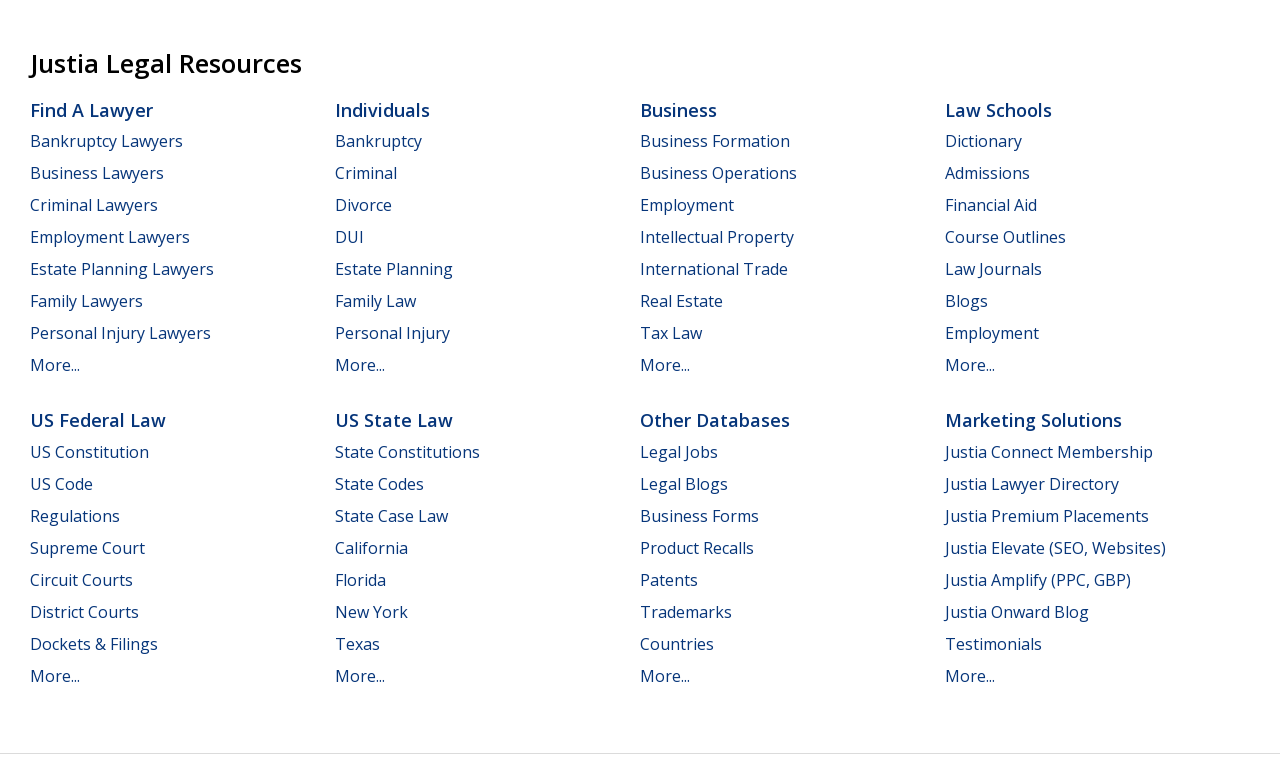What marketing solutions are offered by Justia? From the image, respond with a single word or brief phrase.

Various solutions